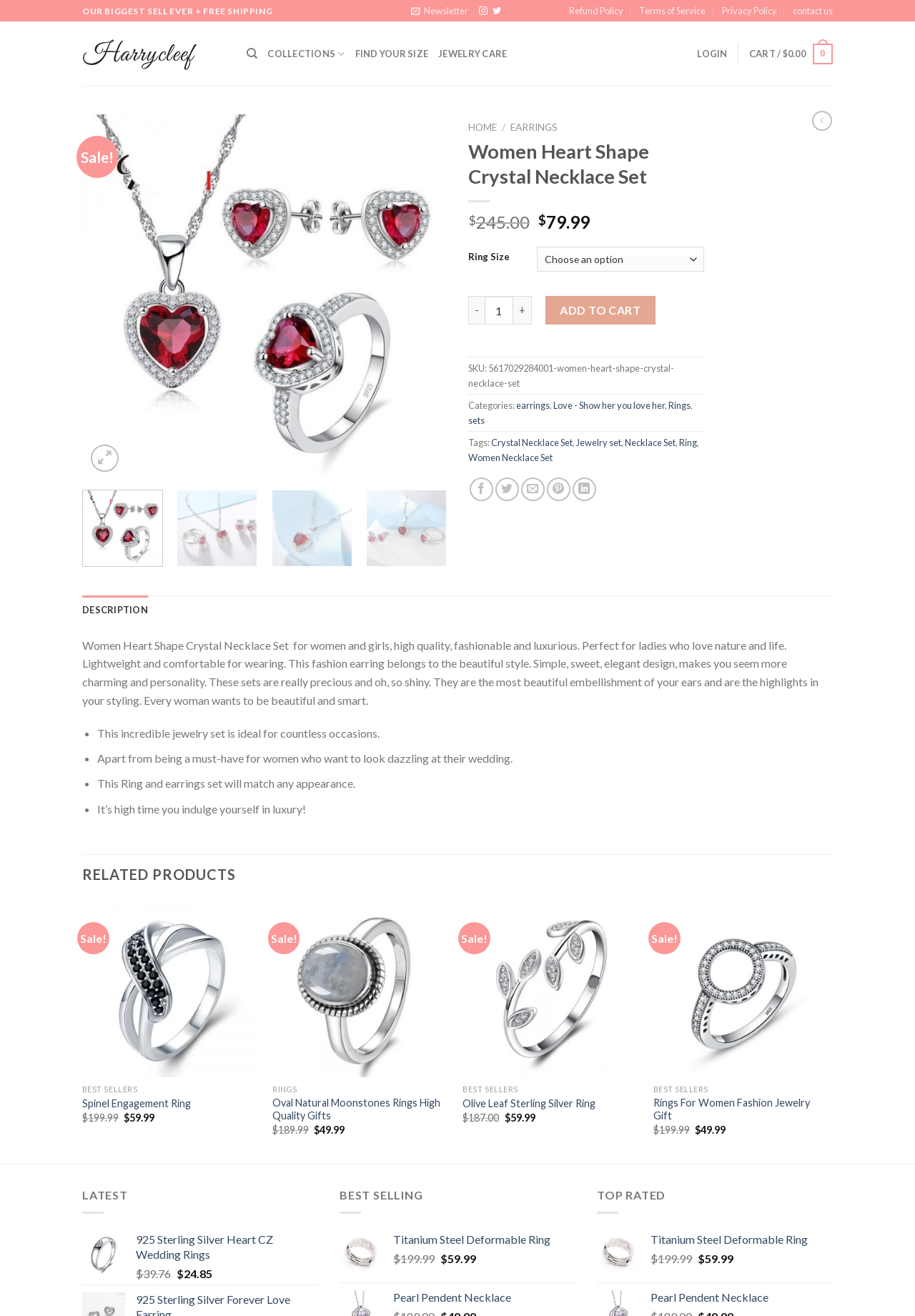Give a short answer to this question using one word or a phrase:
What is the material of the Women Heart Shape Crystal Necklace Set?

925 Sterling Silver